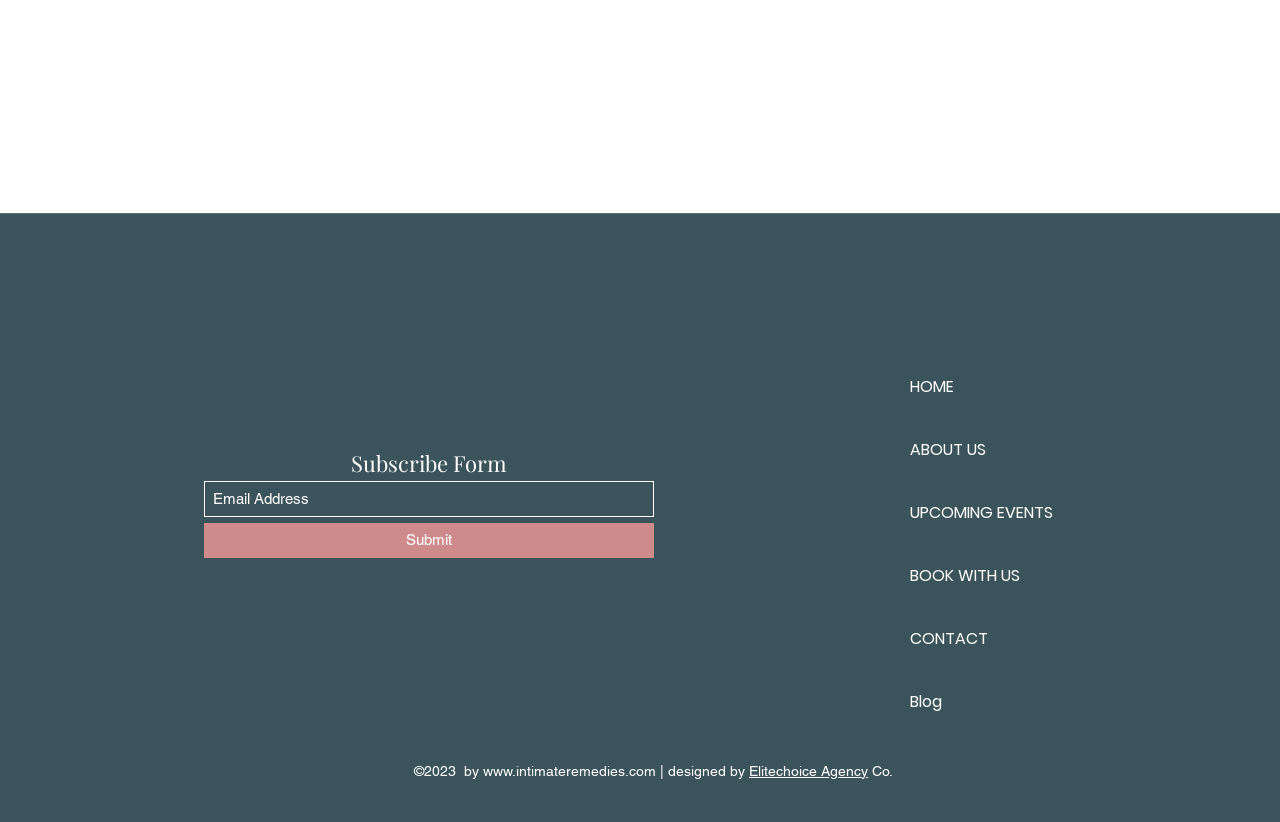Please indicate the bounding box coordinates of the element's region to be clicked to achieve the instruction: "Go to the 'Contact Us' page". Provide the coordinates as four float numbers between 0 and 1, i.e., [left, top, right, bottom].

None